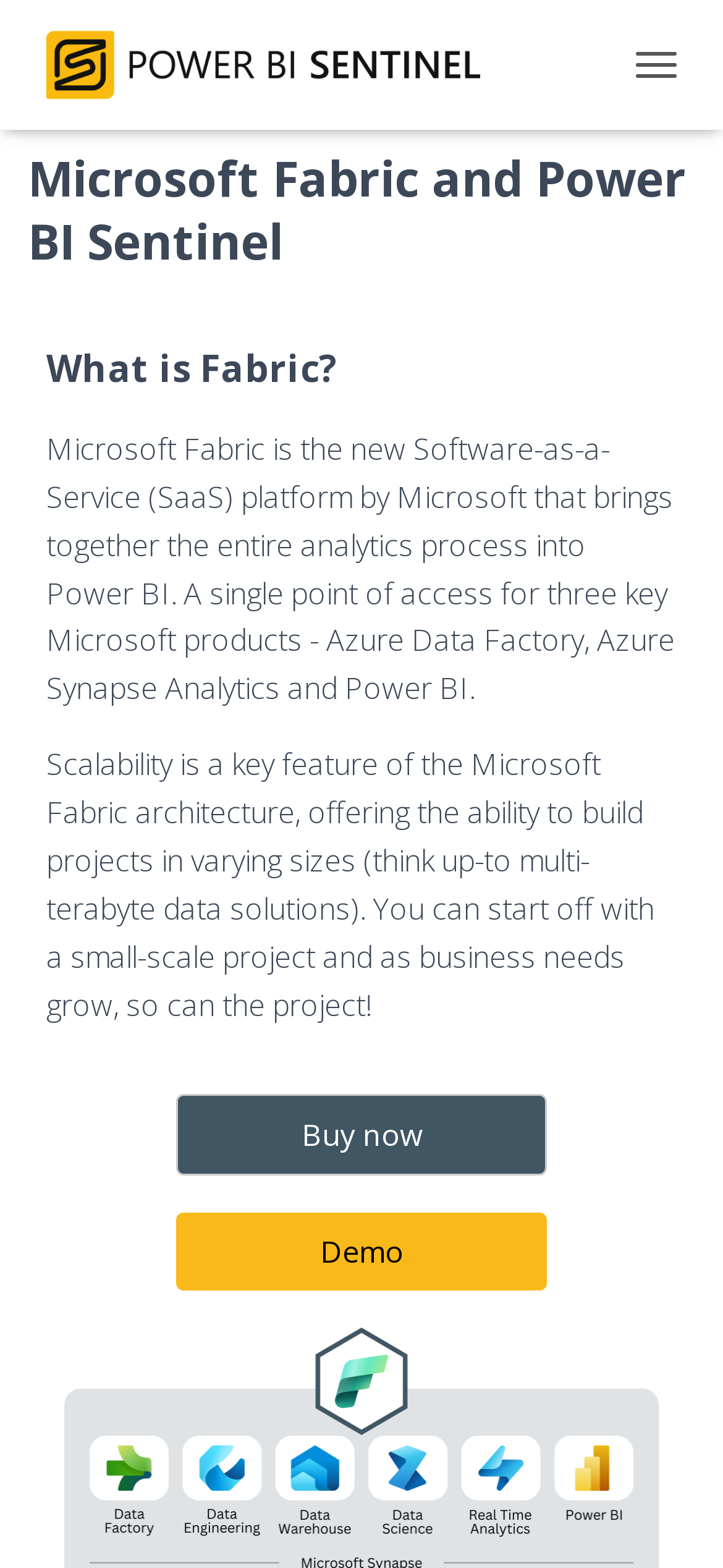Please identify the primary heading of the webpage and give its text content.

Microsoft Fabric and Power BI Sentinel